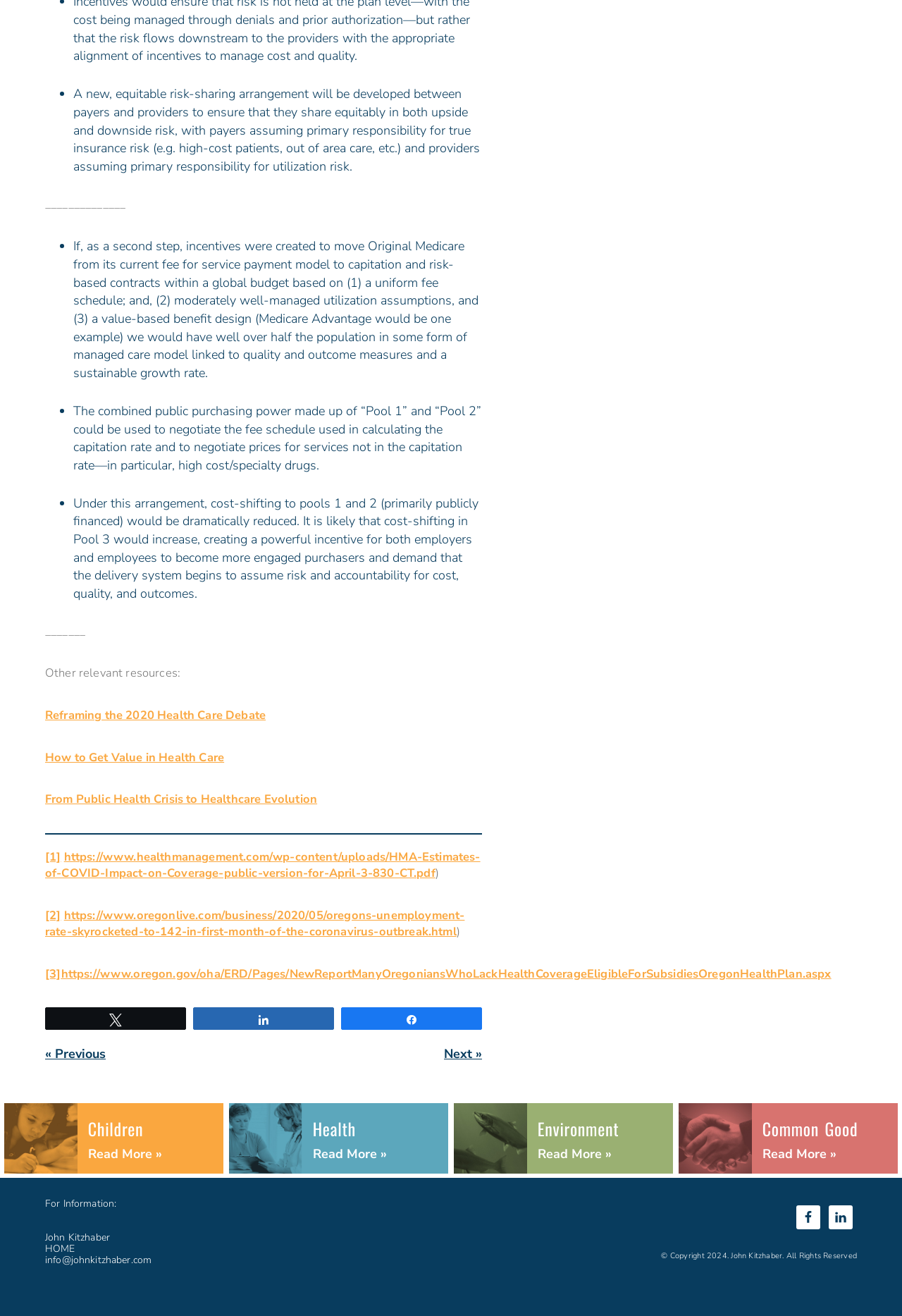Based on the image, please elaborate on the answer to the following question:
What is the benefit of using the combined public purchasing power?

The benefit of using the combined public purchasing power is to negotiate prices for services not in the capitation rate, particularly high-cost/specialty drugs, which would help reduce cost-shifting to publicly financed pools.